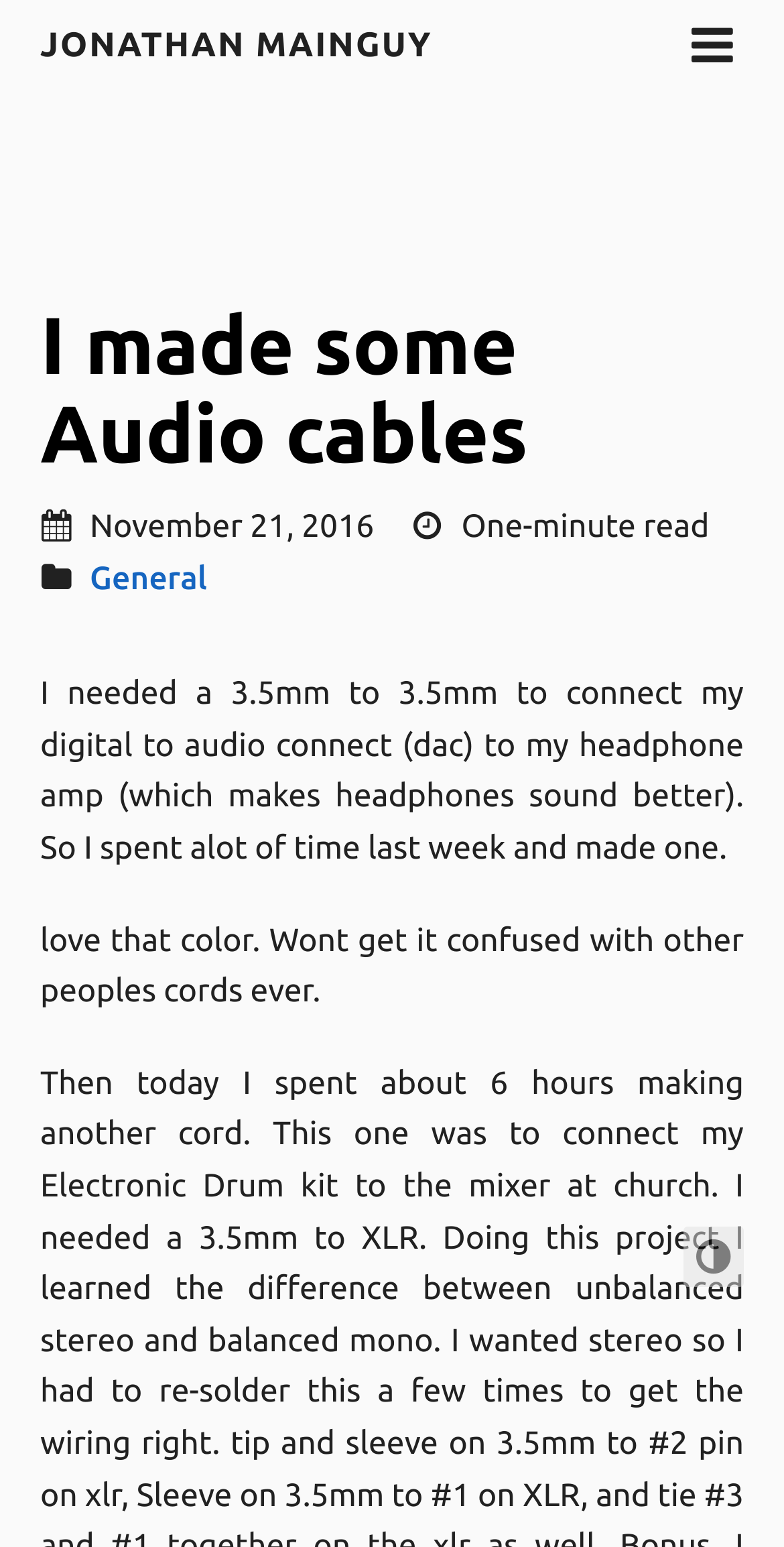Determine the bounding box coordinates of the UI element described below. Use the format (top-left x, top-left y, bottom-right x, bottom-right y) with floating point numbers between 0 and 1: Terminal download tar file

None